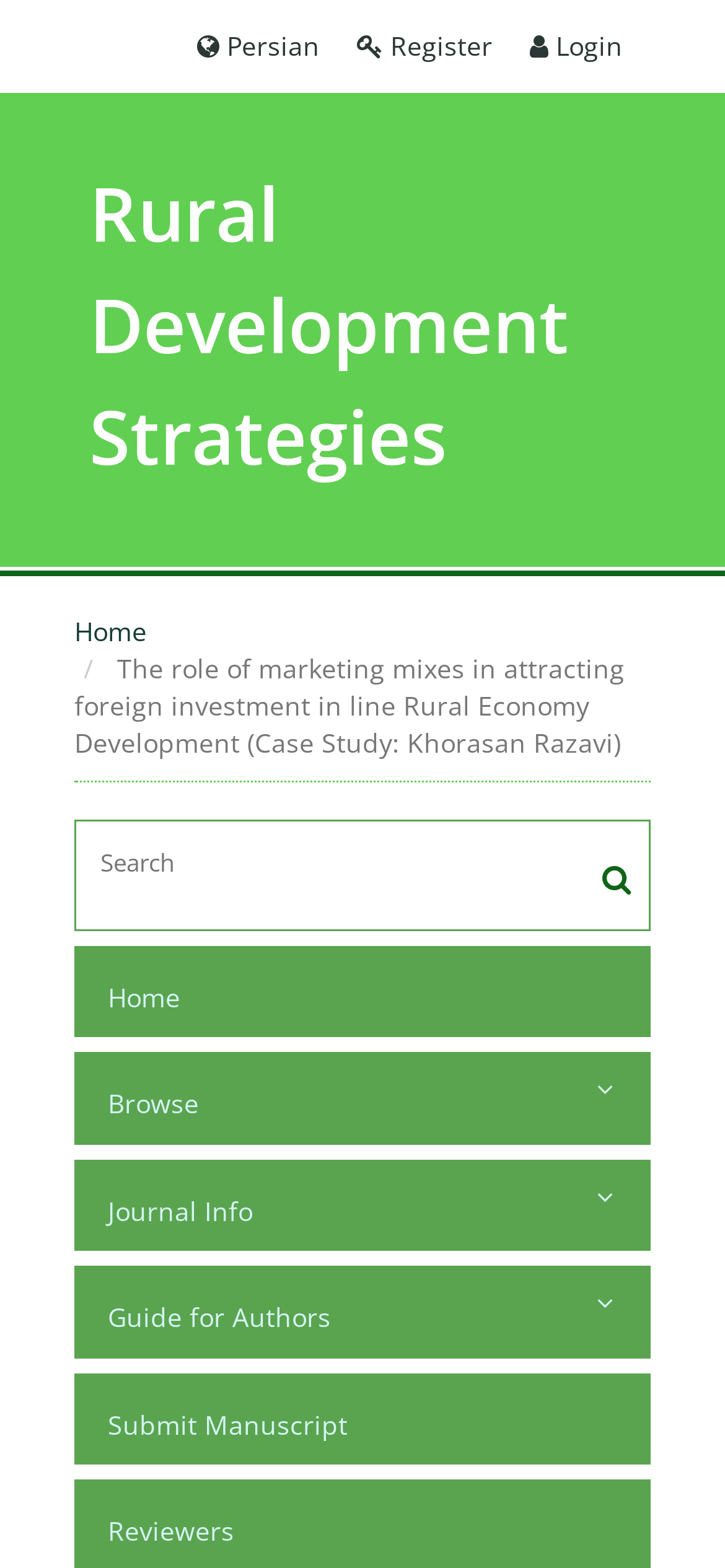Identify the headline of the webpage and generate its text content.

Rural Development Strategies